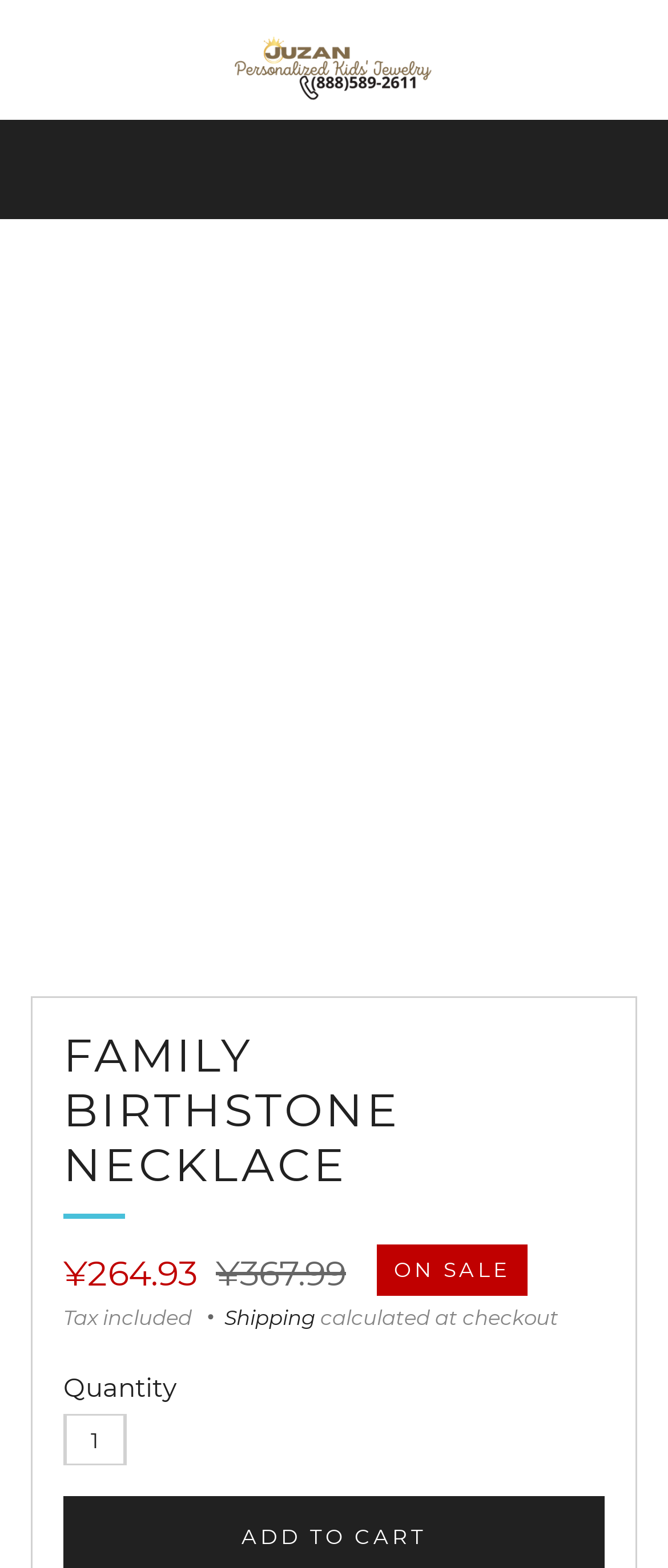Give a one-word or short phrase answer to this question: 
What is the price of the necklace?

¥264.93